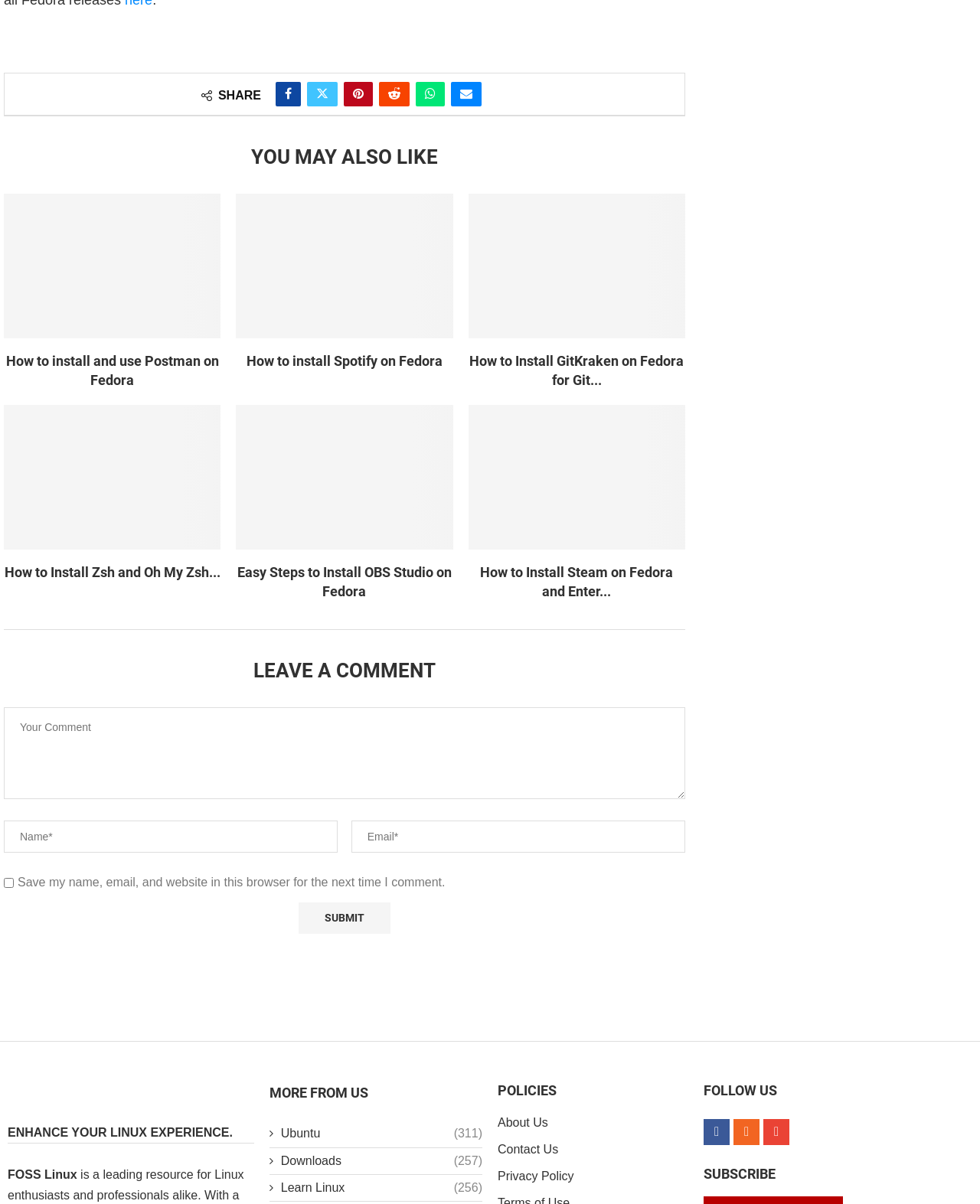Determine the bounding box coordinates of the region I should click to achieve the following instruction: "Share on Facebook". Ensure the bounding box coordinates are four float numbers between 0 and 1, i.e., [left, top, right, bottom].

[0.281, 0.068, 0.307, 0.088]